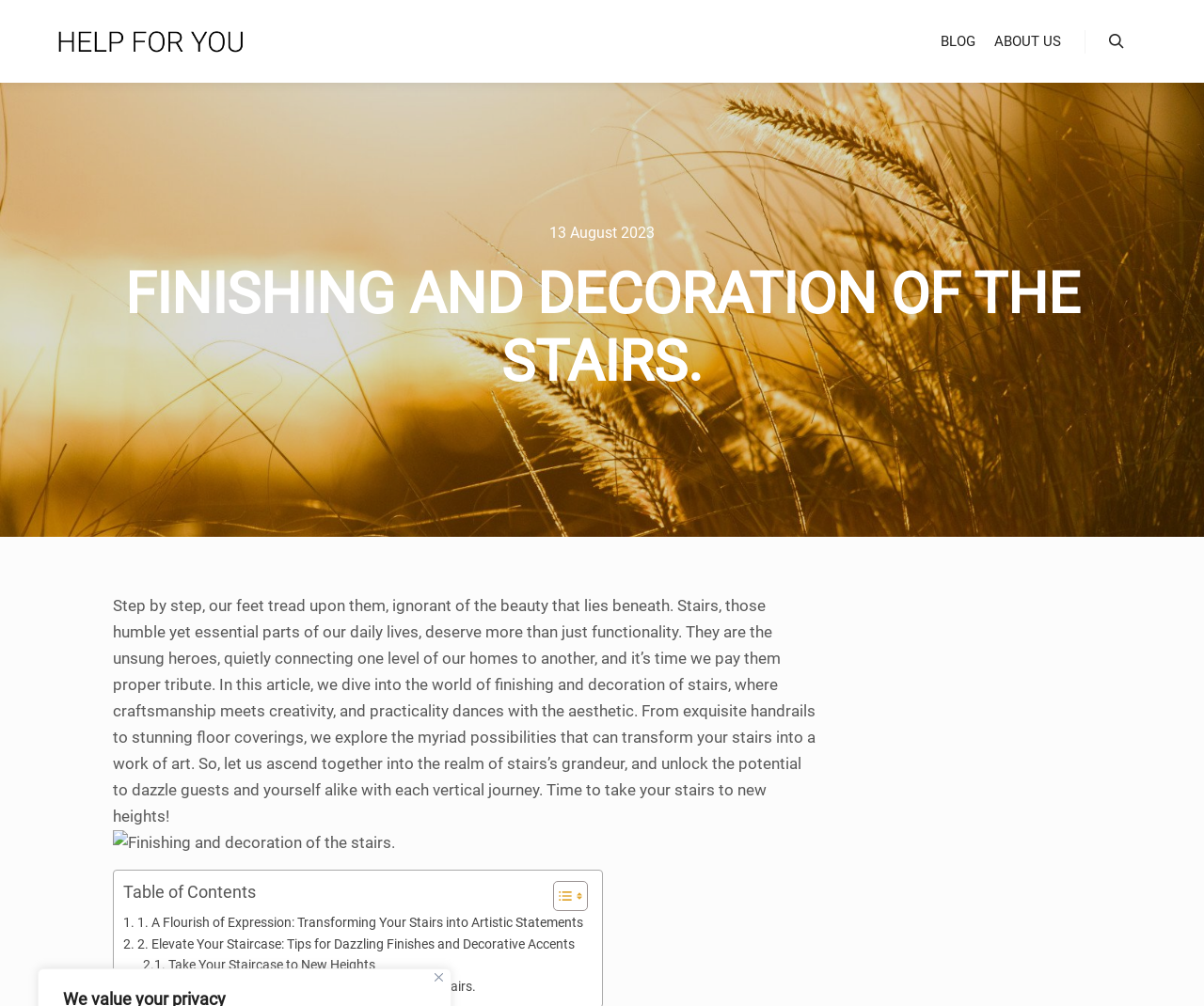Determine the bounding box for the described UI element: "title="HELP FOR YOU"".

[0.047, 0.0, 0.203, 0.082]